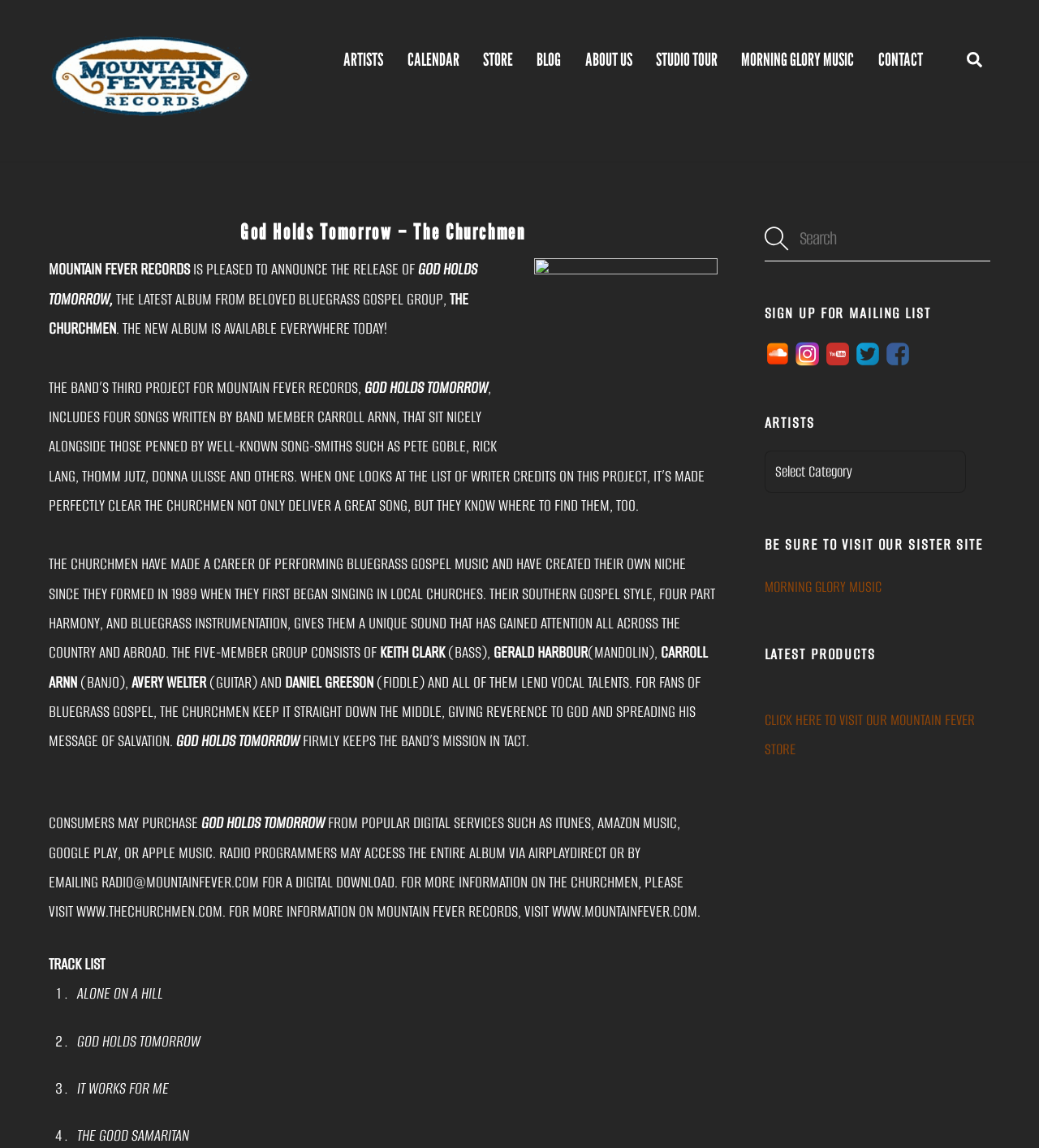Generate the text of the webpage's primary heading.

God Holds Tomorrow – The Churchmen